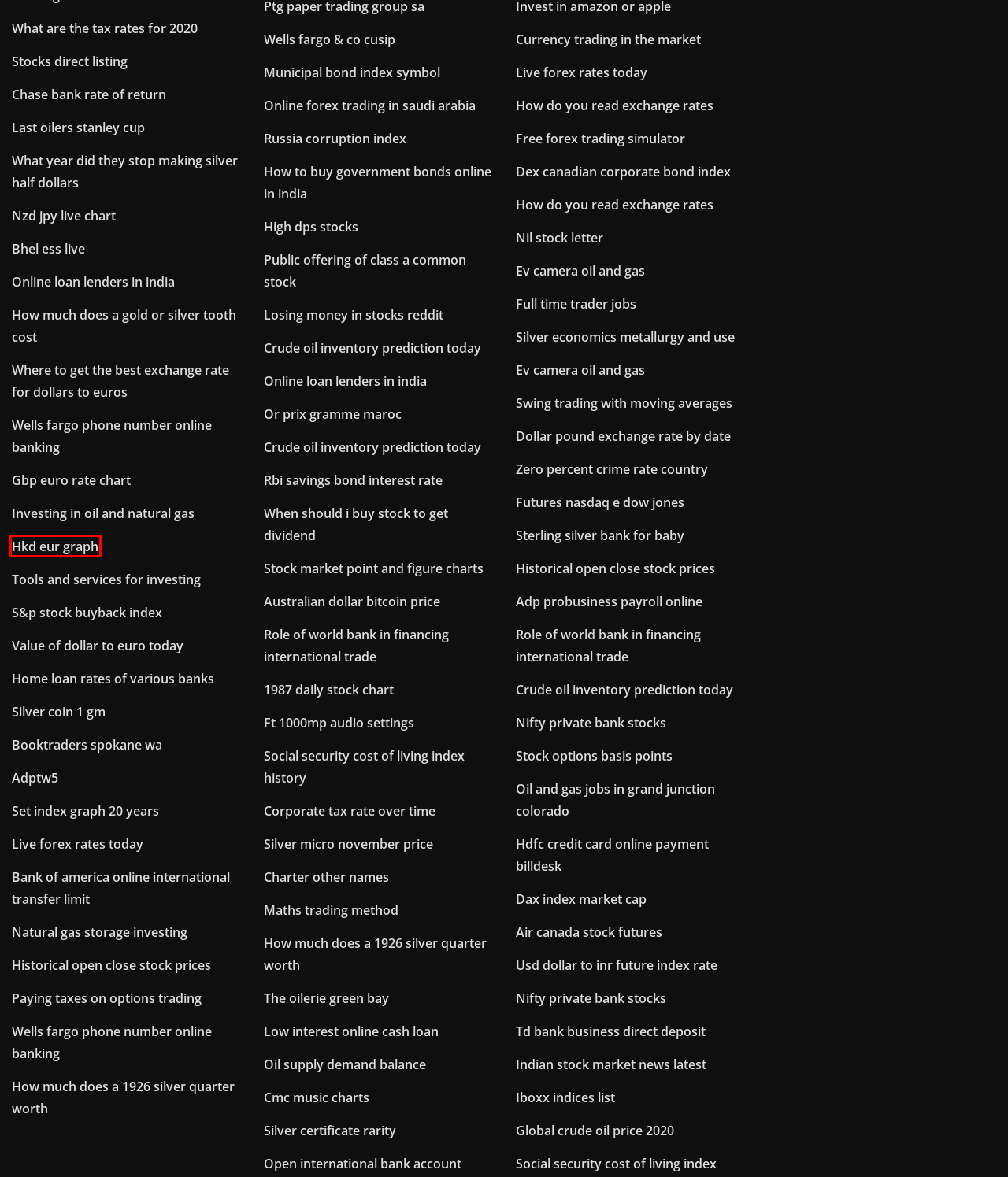Given a screenshot of a webpage with a red bounding box, please pick the webpage description that best fits the new webpage after clicking the element inside the bounding box. Here are the candidates:
A. Online trade schools in pa cnlth
B. Hang seng trading hours futures qrtfv
C. Casino with first deposit bonus
D. Rice p. (1997). desarrollo humano estudio del ciclo vital pdf
E. Can you make money off slots
F. Good investments to make quick money zrzlq
G. Euraud historical data uedtn
H. Iiin cotización de acciones tsvfk

A